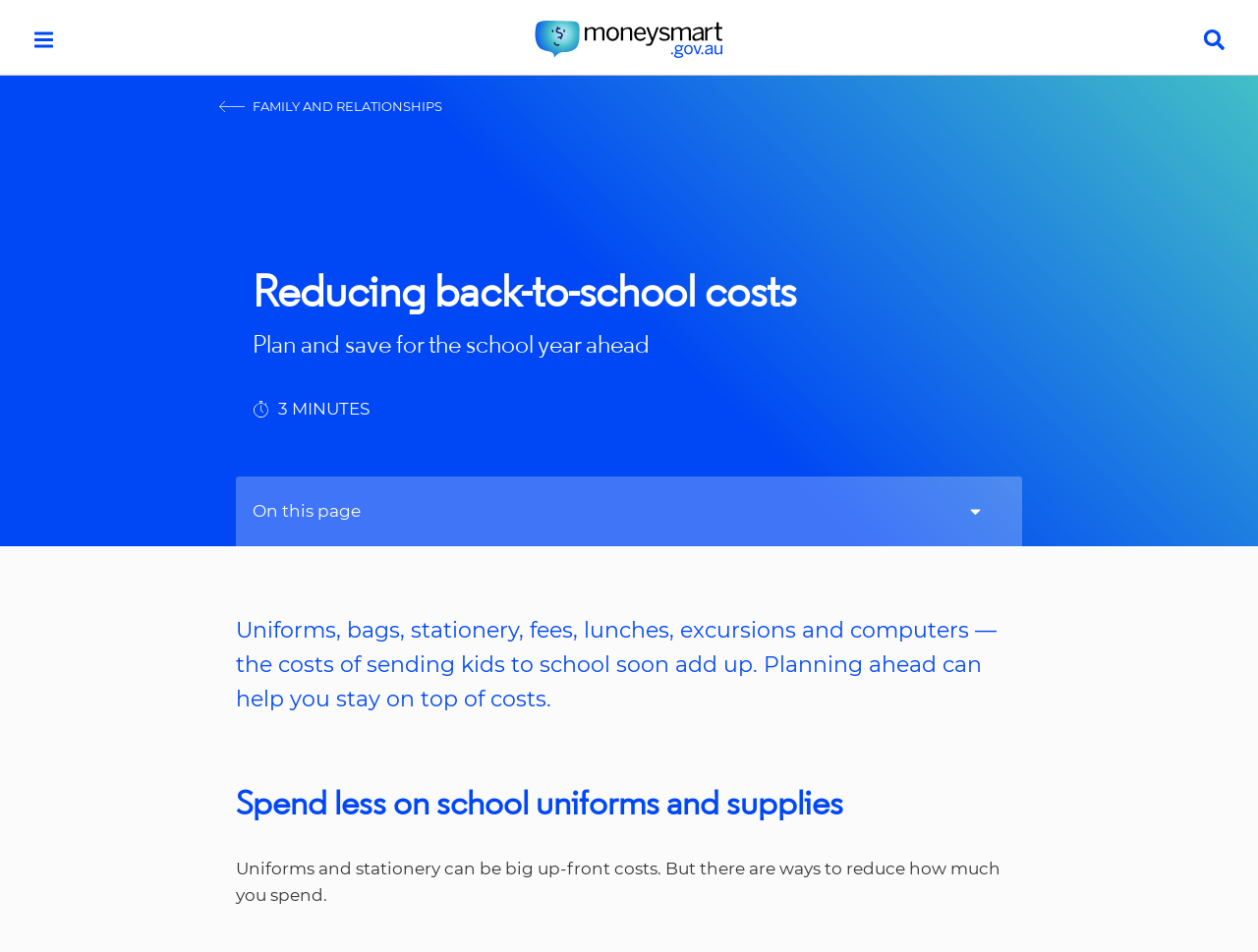Generate the main heading text from the webpage.

Reducing back-to-school costs